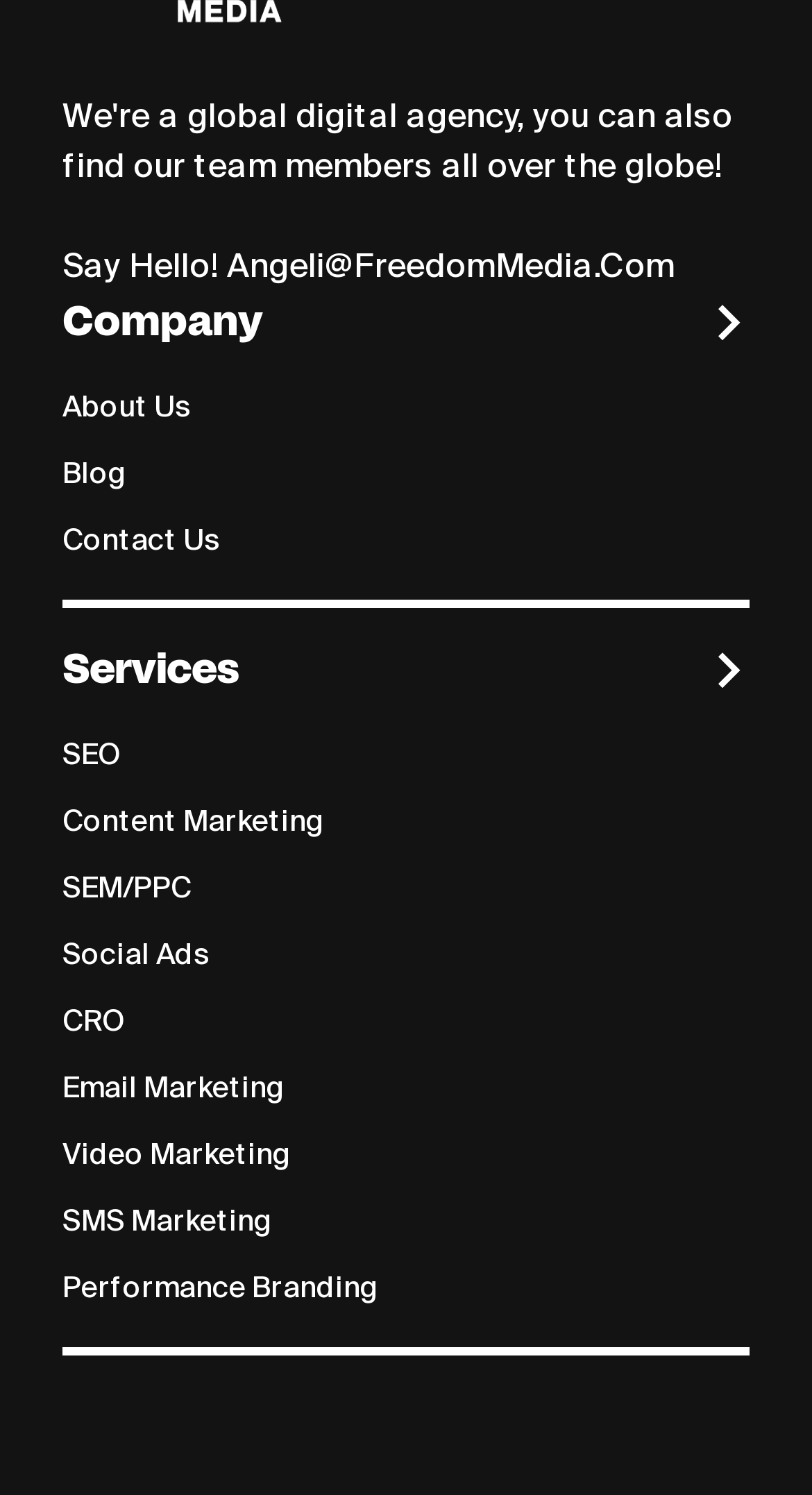Determine the bounding box coordinates for the area that needs to be clicked to fulfill this task: "Contact 'Angeli@FreedomMedia.Com'". The coordinates must be given as four float numbers between 0 and 1, i.e., [left, top, right, bottom].

[0.279, 0.163, 0.831, 0.192]